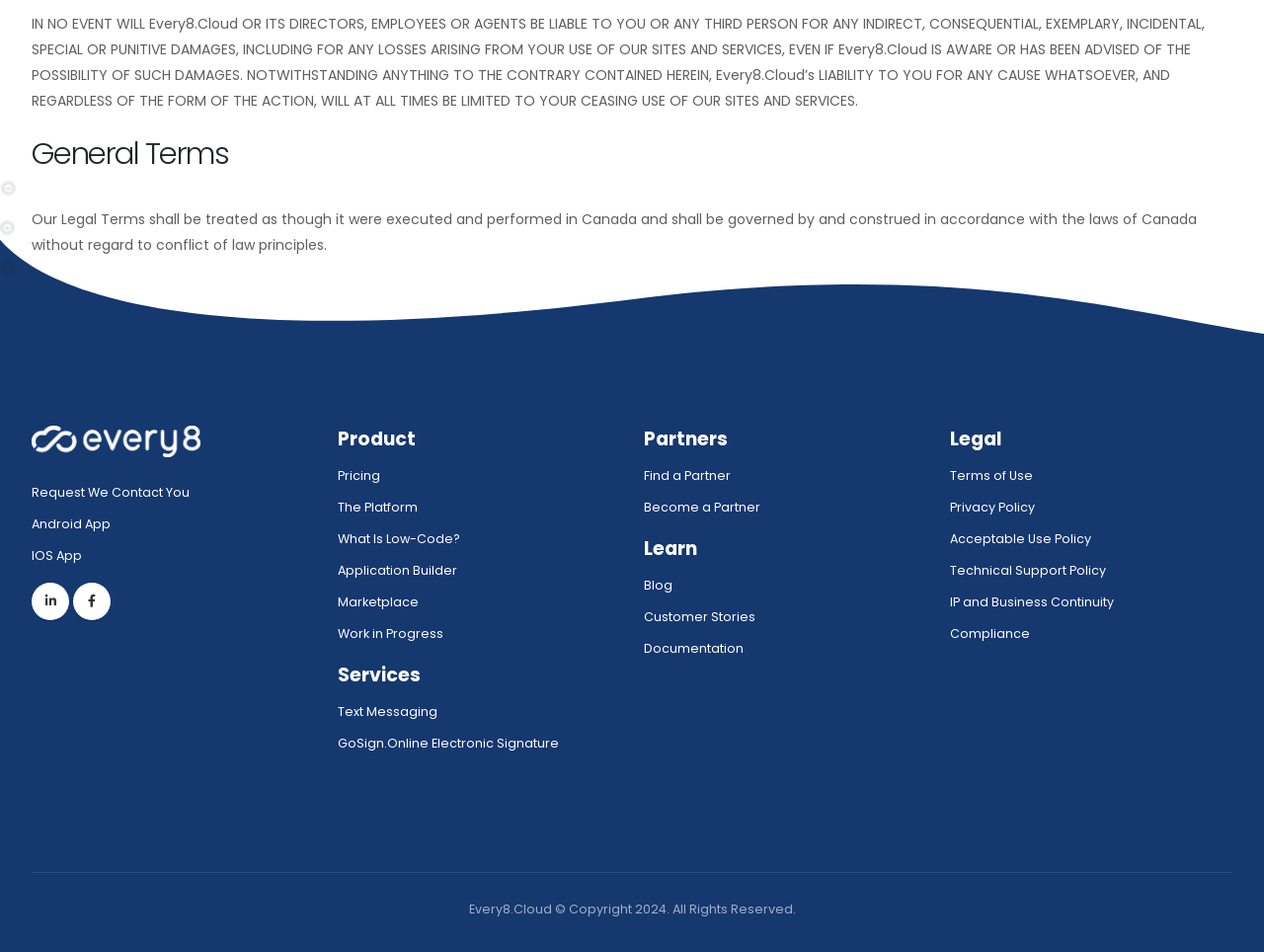Could you please study the image and provide a detailed answer to the question:
What is the limitation of Every8.Cloud's liability?

According to the static text element, 'NOTWITHSTANDING ANYTHING TO THE CONTRARY CONTAINED HEREIN, Every8.Cloud’s LIABILITY TO YOU FOR ANY CAUSE WHATSOEVER, AND REGARDLESS OF THE FORM OF THE ACTION, WILL AT ALL TIMES BE LIMITED TO YOUR CEASING USE OF OUR SITES AND SERVICES.' This implies that Every8.Cloud's liability is limited to the user ceasing to use their sites and services.